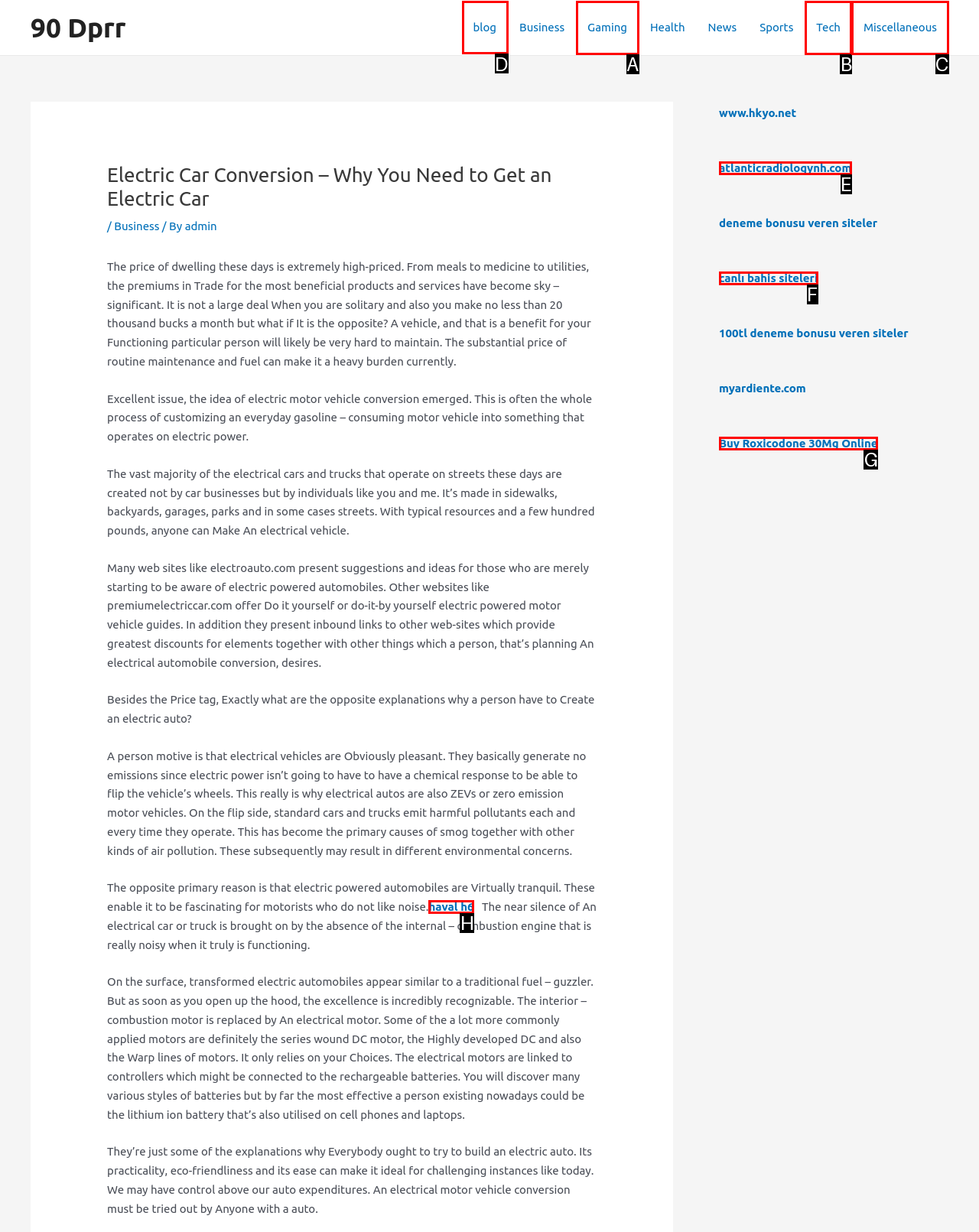Select the right option to accomplish this task: go to home page. Reply with the letter corresponding to the correct UI element.

None